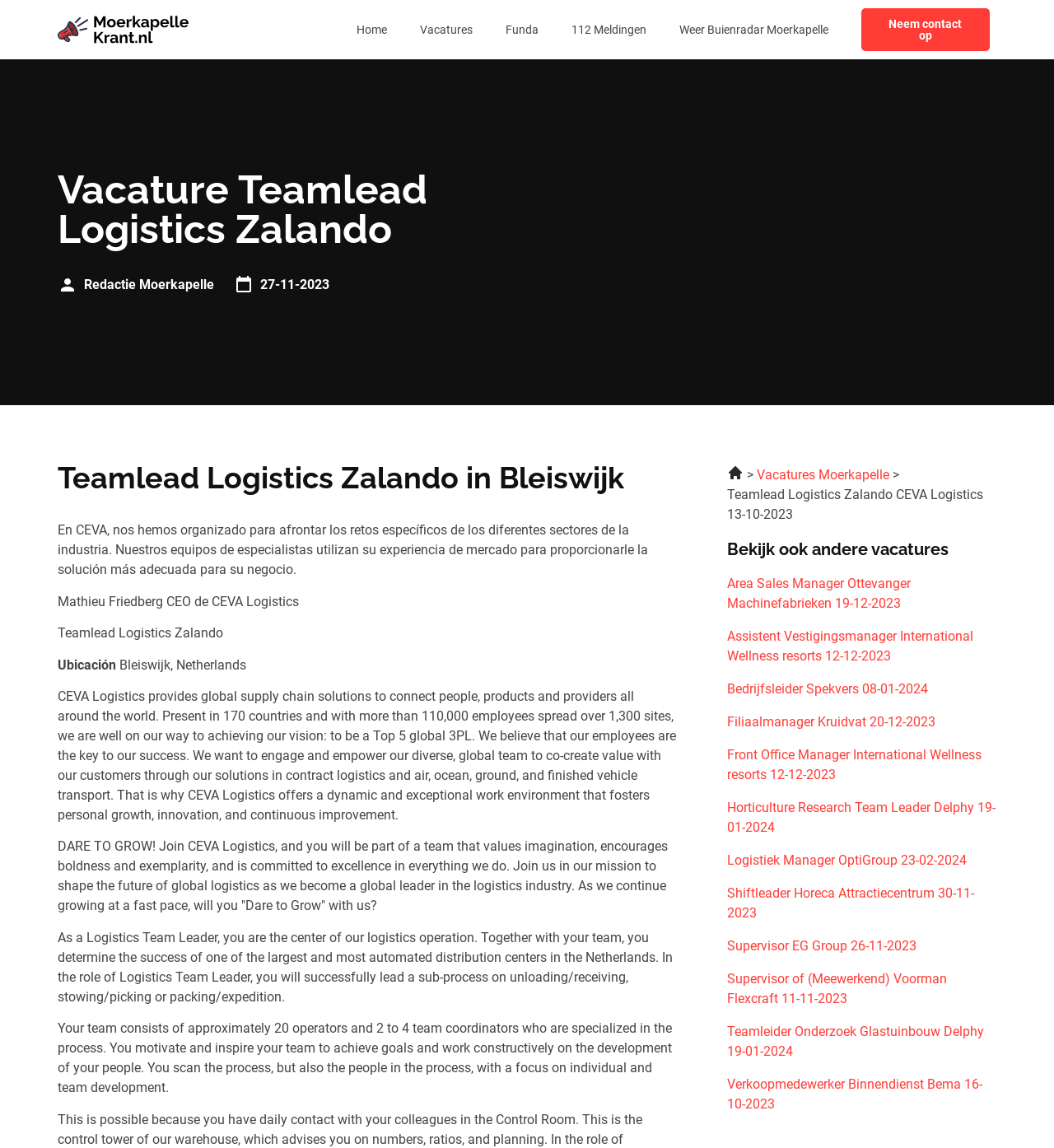Identify the bounding box coordinates for the region of the element that should be clicked to carry out the instruction: "Search the archives". The bounding box coordinates should be four float numbers between 0 and 1, i.e., [left, top, right, bottom].

None